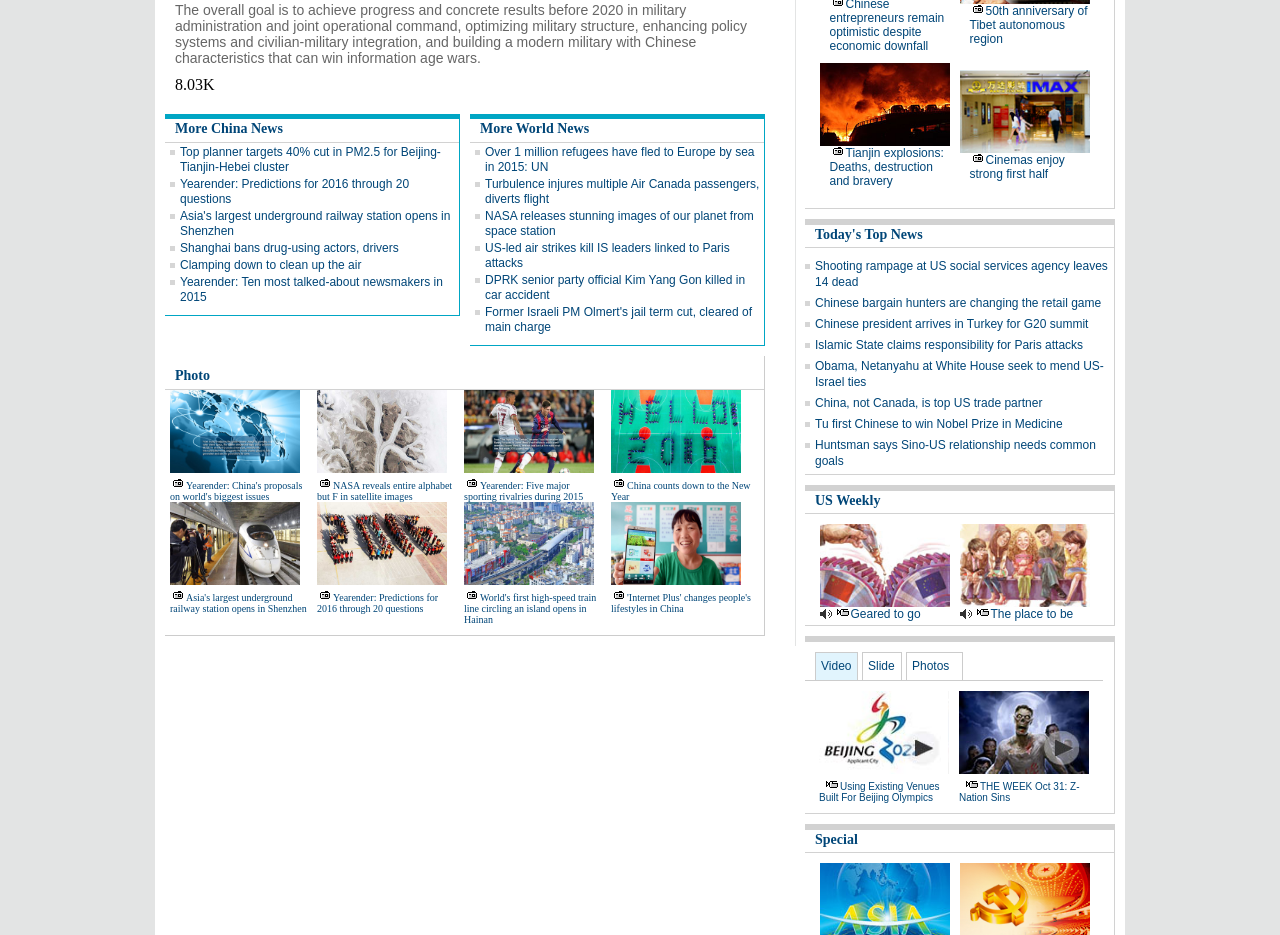Given the description of a UI element: "parent_node: The place to be", identify the bounding box coordinates of the matching element in the webpage screenshot.

[0.75, 0.634, 0.851, 0.652]